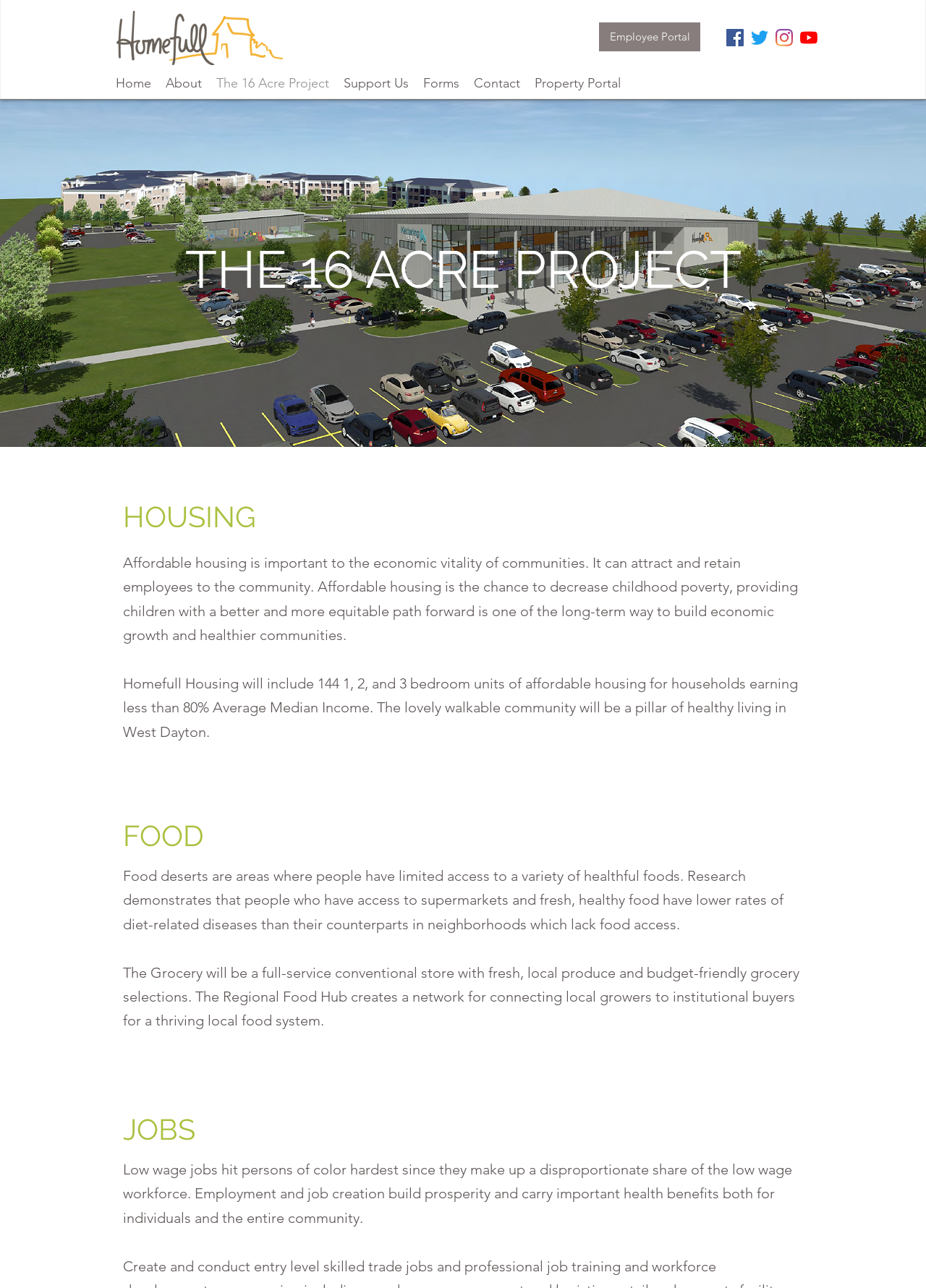Provide the bounding box coordinates of the UI element this sentence describes: "Forms".

[0.449, 0.049, 0.504, 0.08]